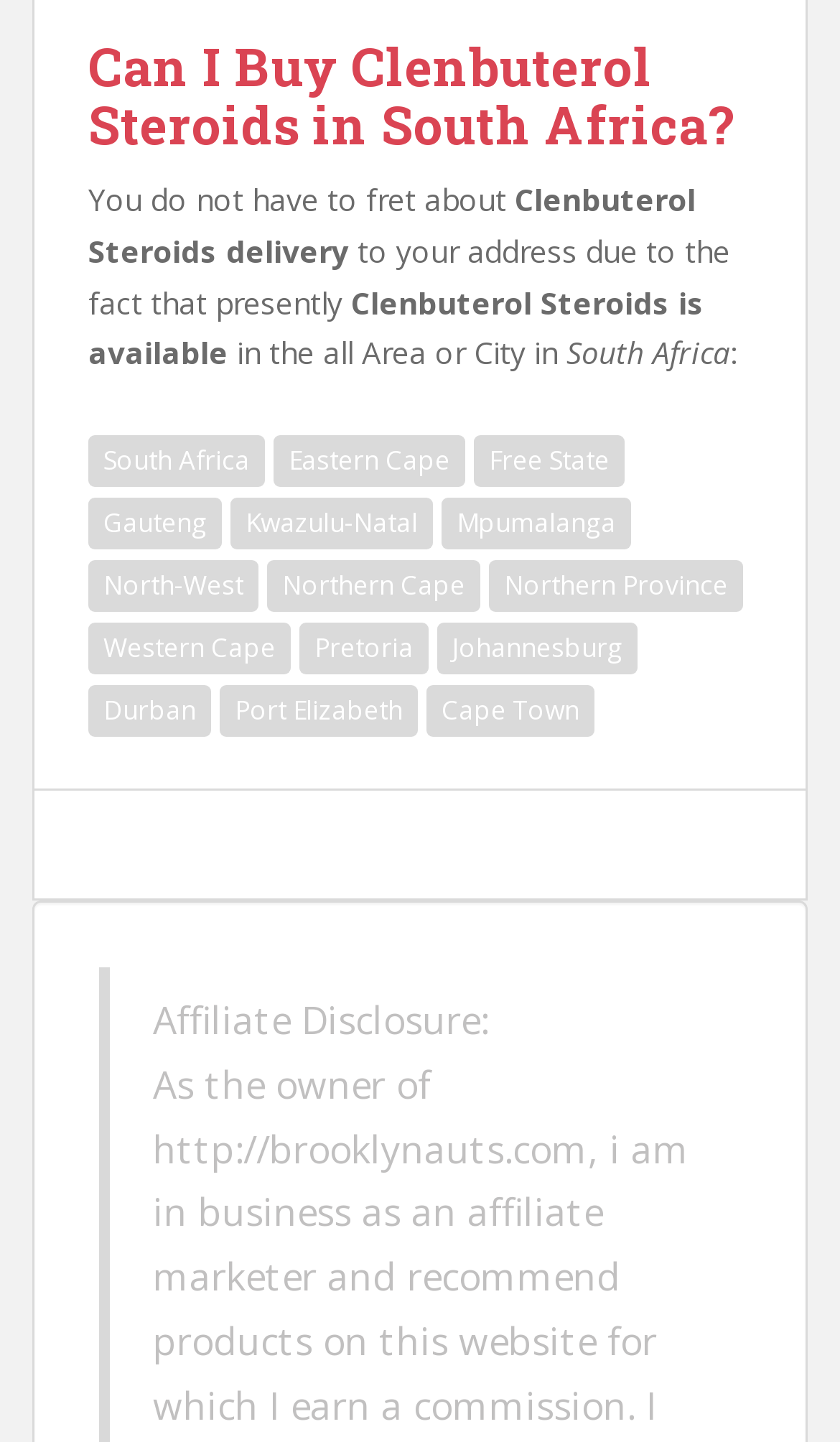Determine the bounding box coordinates of the section I need to click to execute the following instruction: "Click on the link to Eastern Cape". Provide the coordinates as four float numbers between 0 and 1, i.e., [left, top, right, bottom].

[0.326, 0.302, 0.554, 0.338]